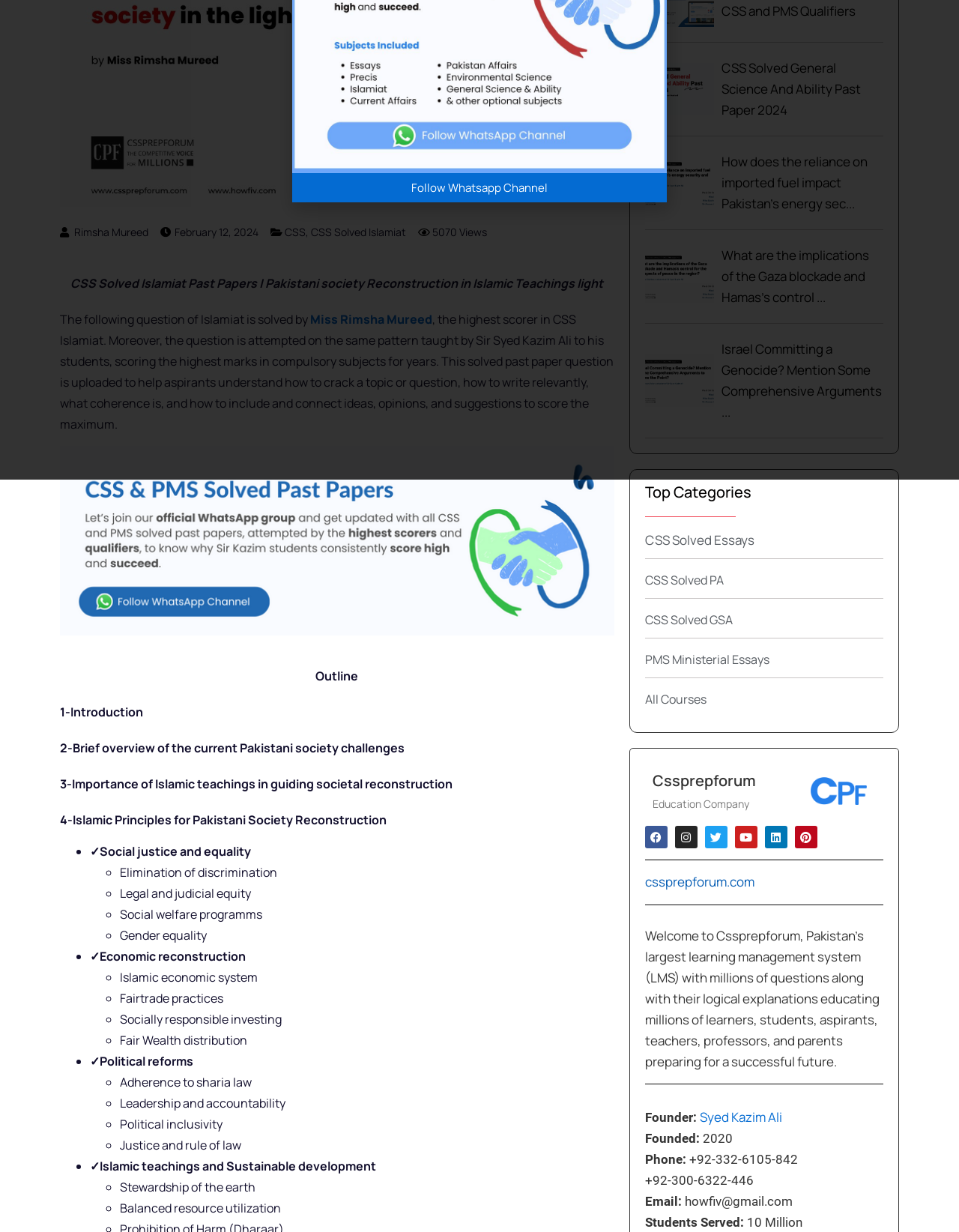Identify the bounding box coordinates of the HTML element based on this description: "All Courses".

[0.673, 0.561, 0.737, 0.574]